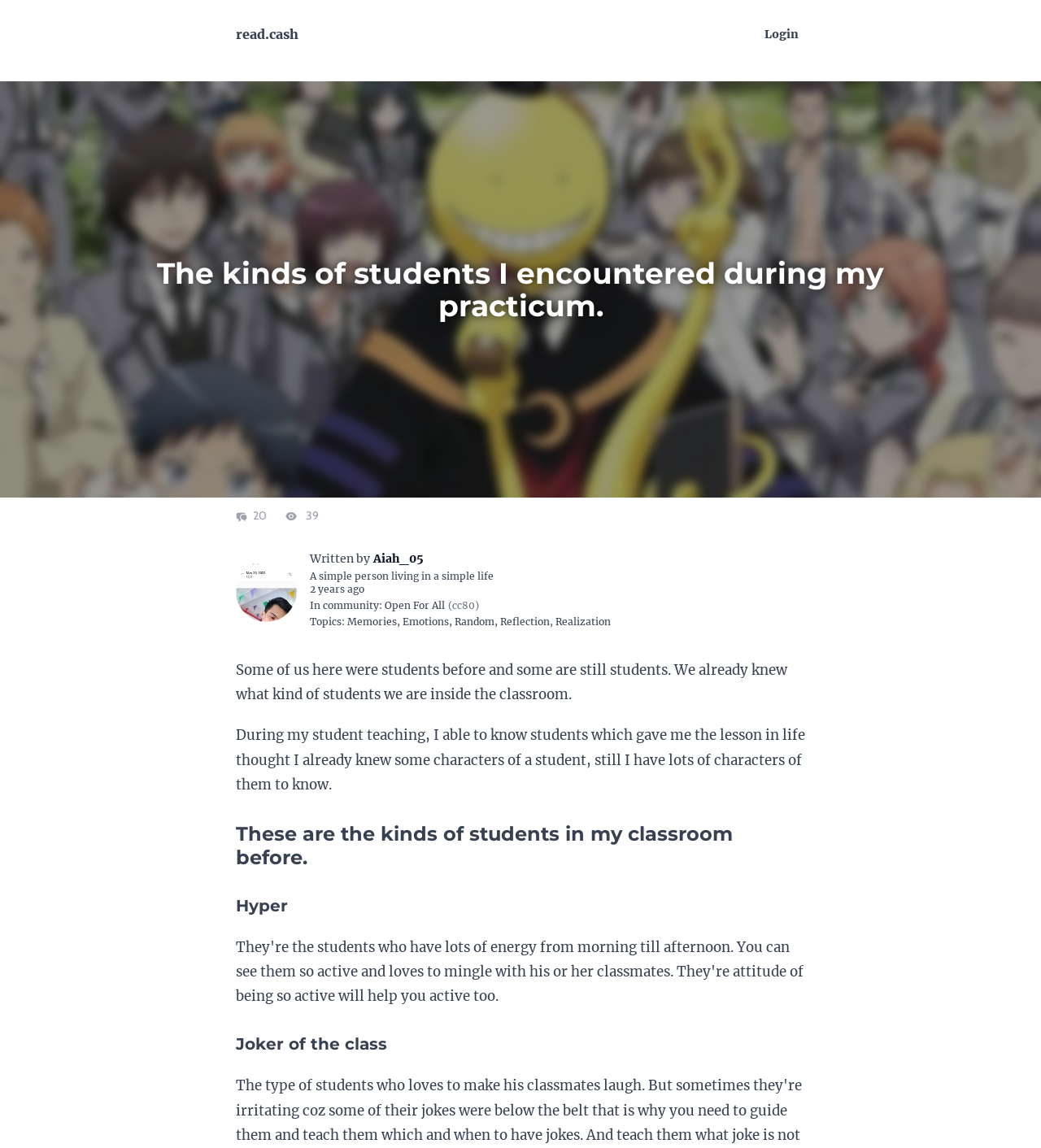Generate an in-depth caption that captures all aspects of the webpage.

The webpage appears to be a blog post or article on the platform "read.cash". At the top, there are two links: "read.cash" and "Login", positioned side by side, with the former on the left and the latter on the right.

Below the top links, there is a heading that reads "The kinds of students I encountered during my practicum." This heading spans almost the entire width of the page.

Underneath the heading, there is a section that displays information about the article or submission. This section contains a link with the text "20", accompanied by a small image. To the right of the link, there is a generic element that displays the number of people who saw the article or submission, accompanied by another small image. Further to the right, there is a static text element that displays the number "39".

Below this section, there is an avatar image for the author, Aiah_05, accompanied by a link to the author's profile. The author's bio, "A simple person living in a simple life", is displayed below the avatar.

The article's metadata is displayed next, including the date and time of publication, "2021-06-27 15:15:55", which is shown as "2 years ago". The article is categorized under the community "Open For All(cc80)".

The article's content is divided into sections, each with its own heading. The first section starts with the text "Some of us here were students before and some are still students. We already knew what kind of students we are inside the classroom." This section is followed by another section that begins with the text "During my student teaching, I able to know students which gave me the lesson in life thought I already knew some characters of a student, still I have lots of characters of them to know."

The article then lists different types of students, each with its own heading, including "These are the kinds of students in my classroom before.", "Hyper", and "Joker of the class". Each of these headings is accompanied by a link with the same text.